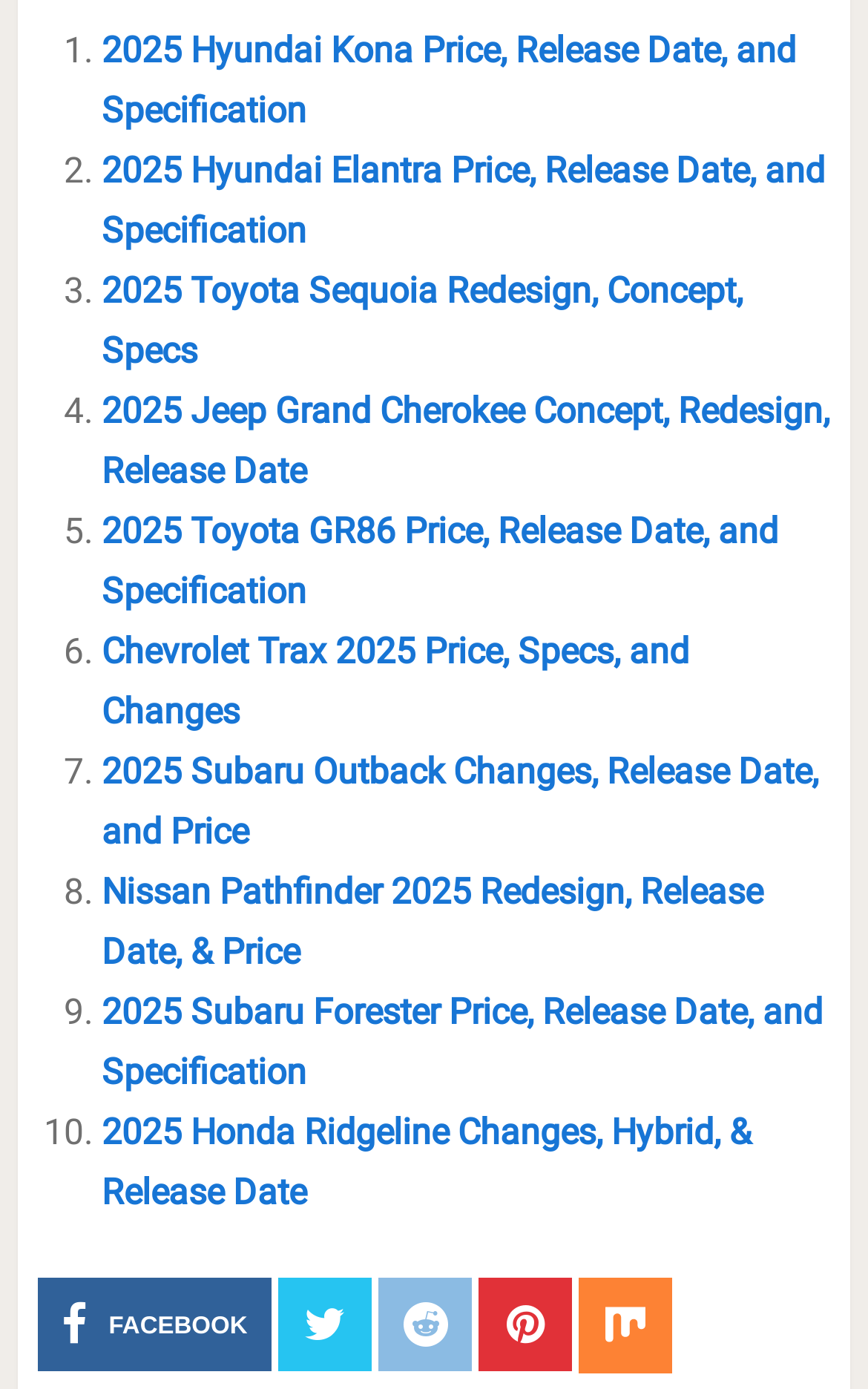Find the bounding box coordinates of the element you need to click on to perform this action: 'View 2025 Toyota GR86 Price, Release Date, and Specification'. The coordinates should be represented by four float values between 0 and 1, in the format [left, top, right, bottom].

[0.117, 0.367, 0.897, 0.441]